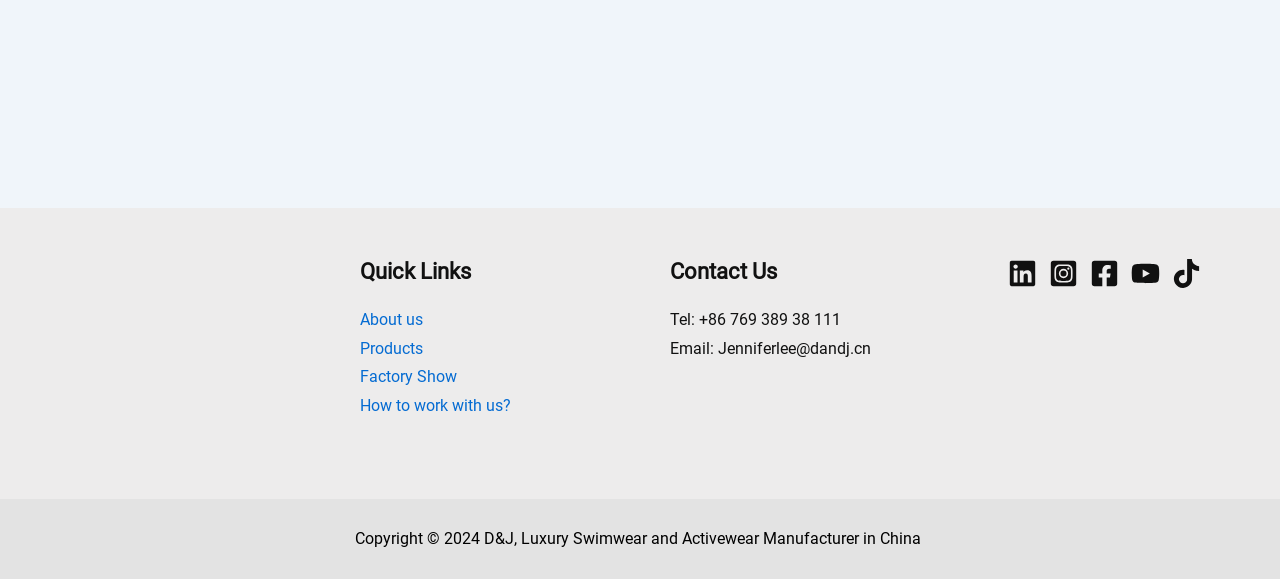Observe the image and answer the following question in detail: What are the social media platforms linked on the webpage?

The social media links can be found at the bottom right corner of the webpage, each represented by an image and a corresponding link text.